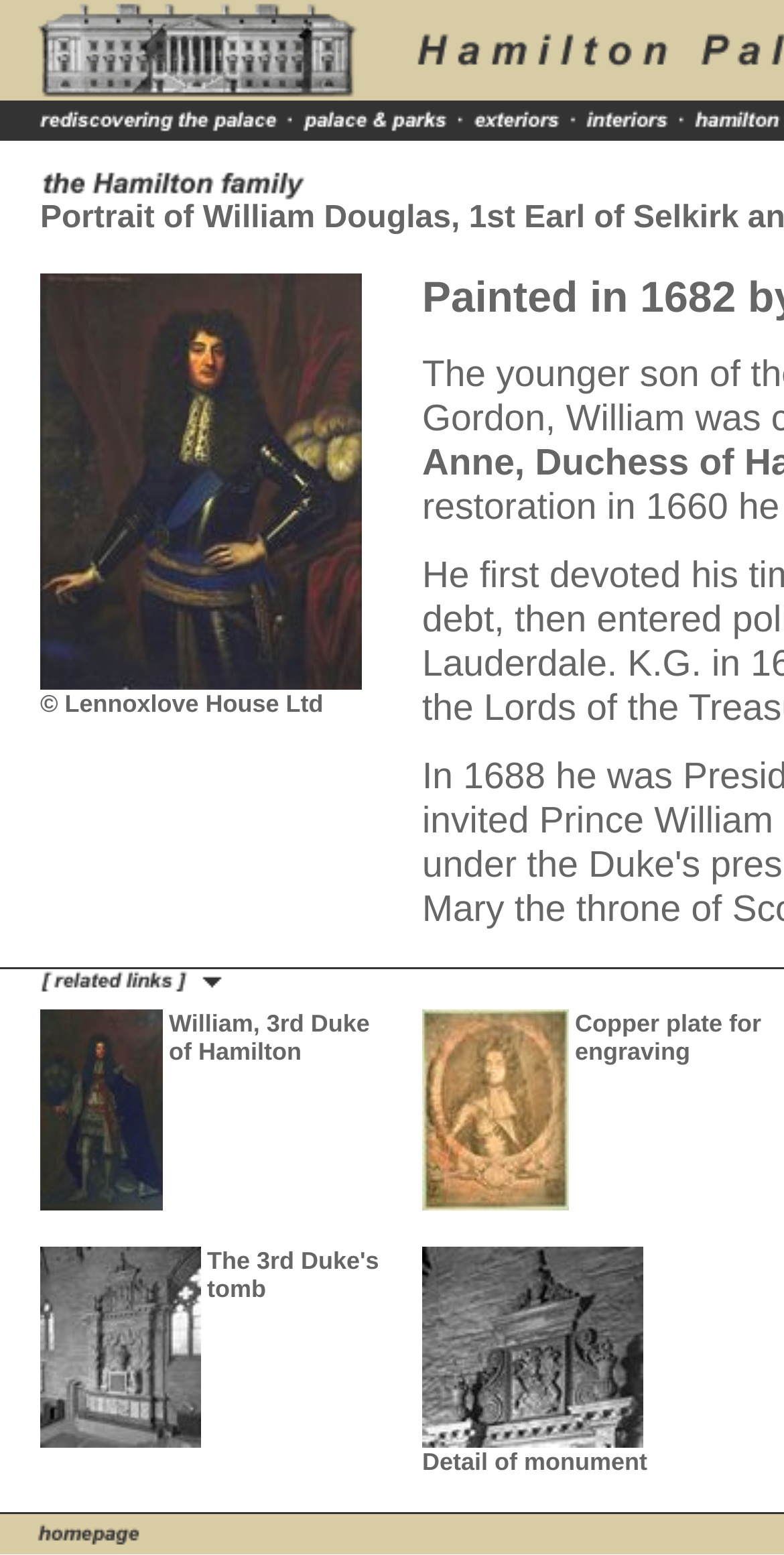What is the text of the first link on the webpage?
Observe the image and answer the question with a one-word or short phrase response.

Click for Scran Resource